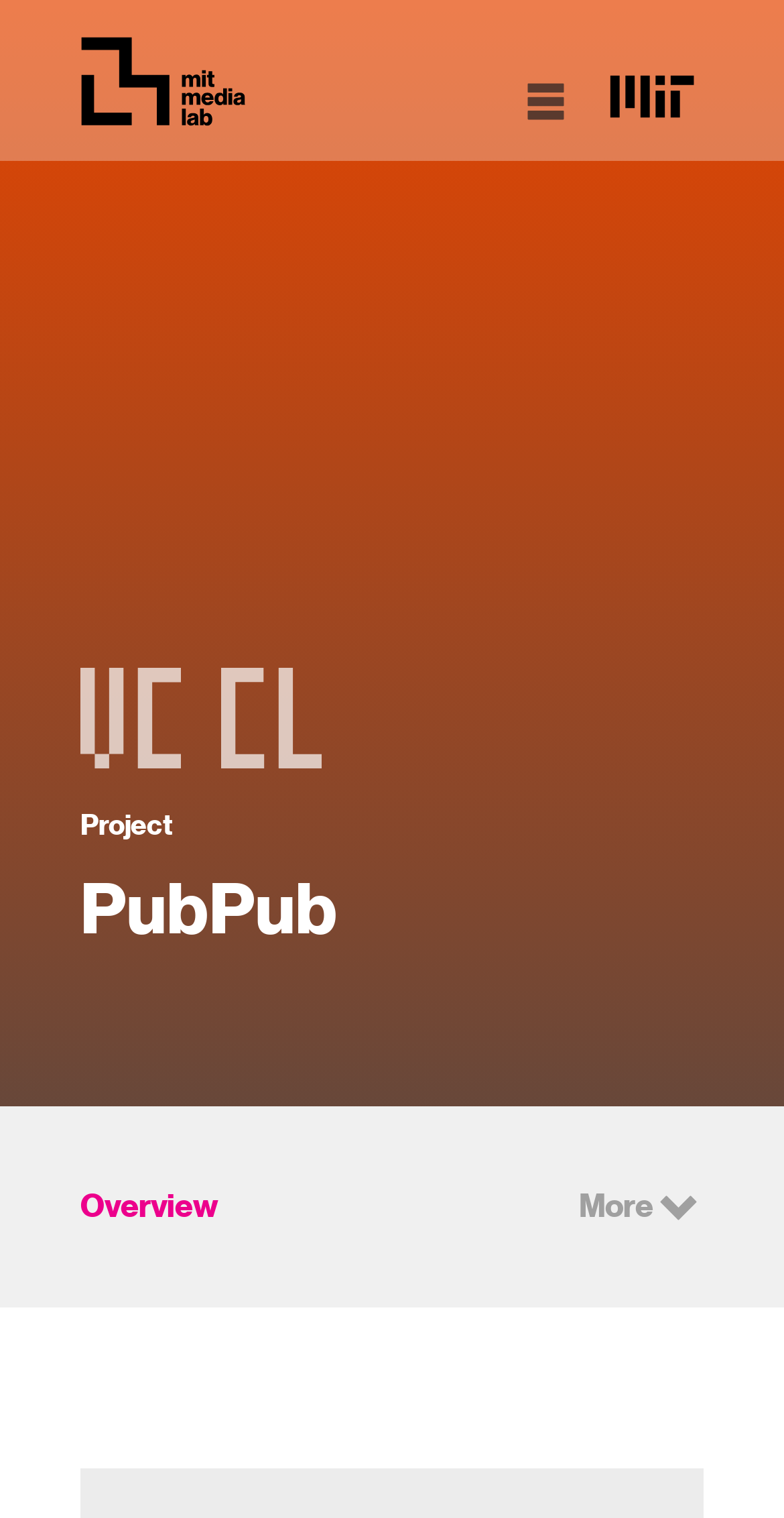What is the text above the 'Overview' link?
Give a one-word or short-phrase answer derived from the screenshot.

PubPub